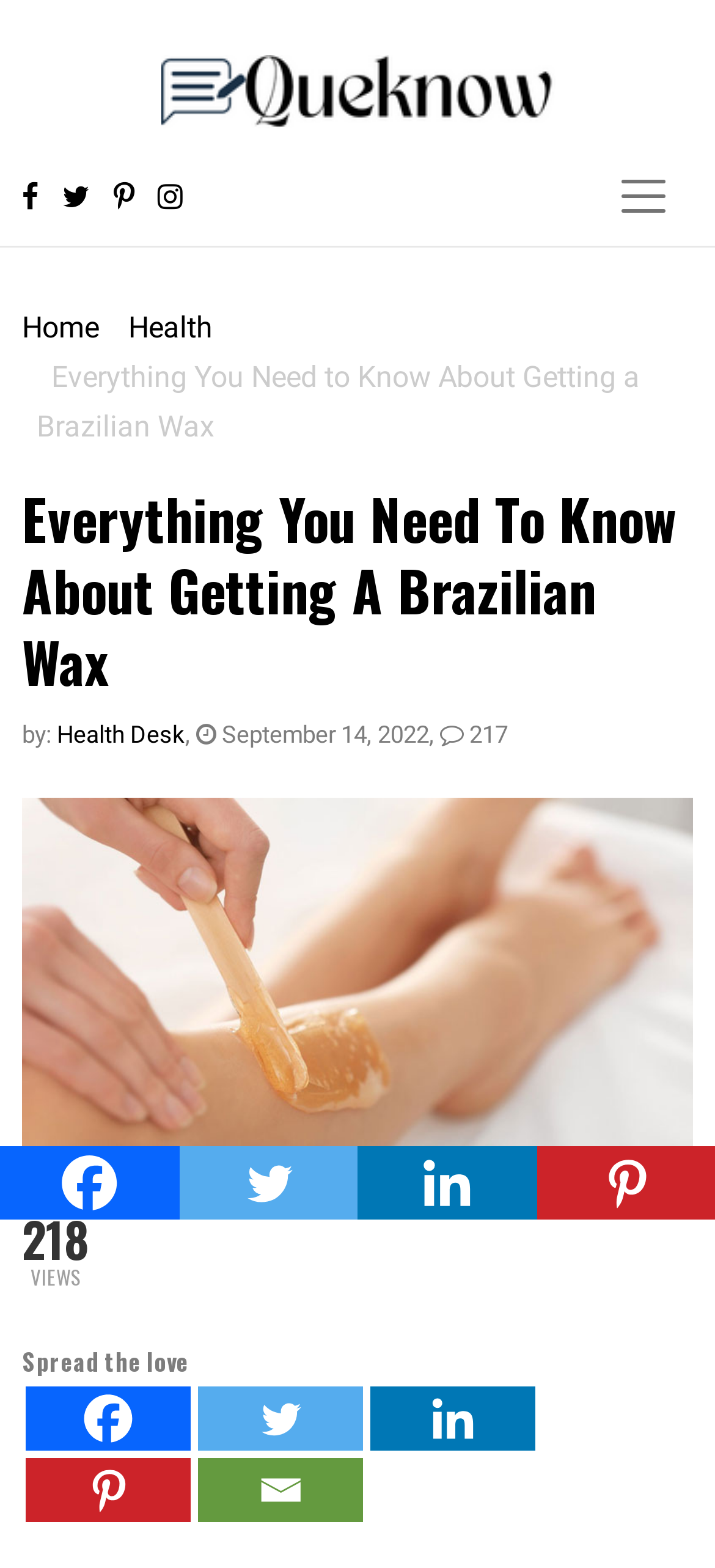Given the element description "Health" in the screenshot, predict the bounding box coordinates of that UI element.

[0.179, 0.198, 0.297, 0.22]